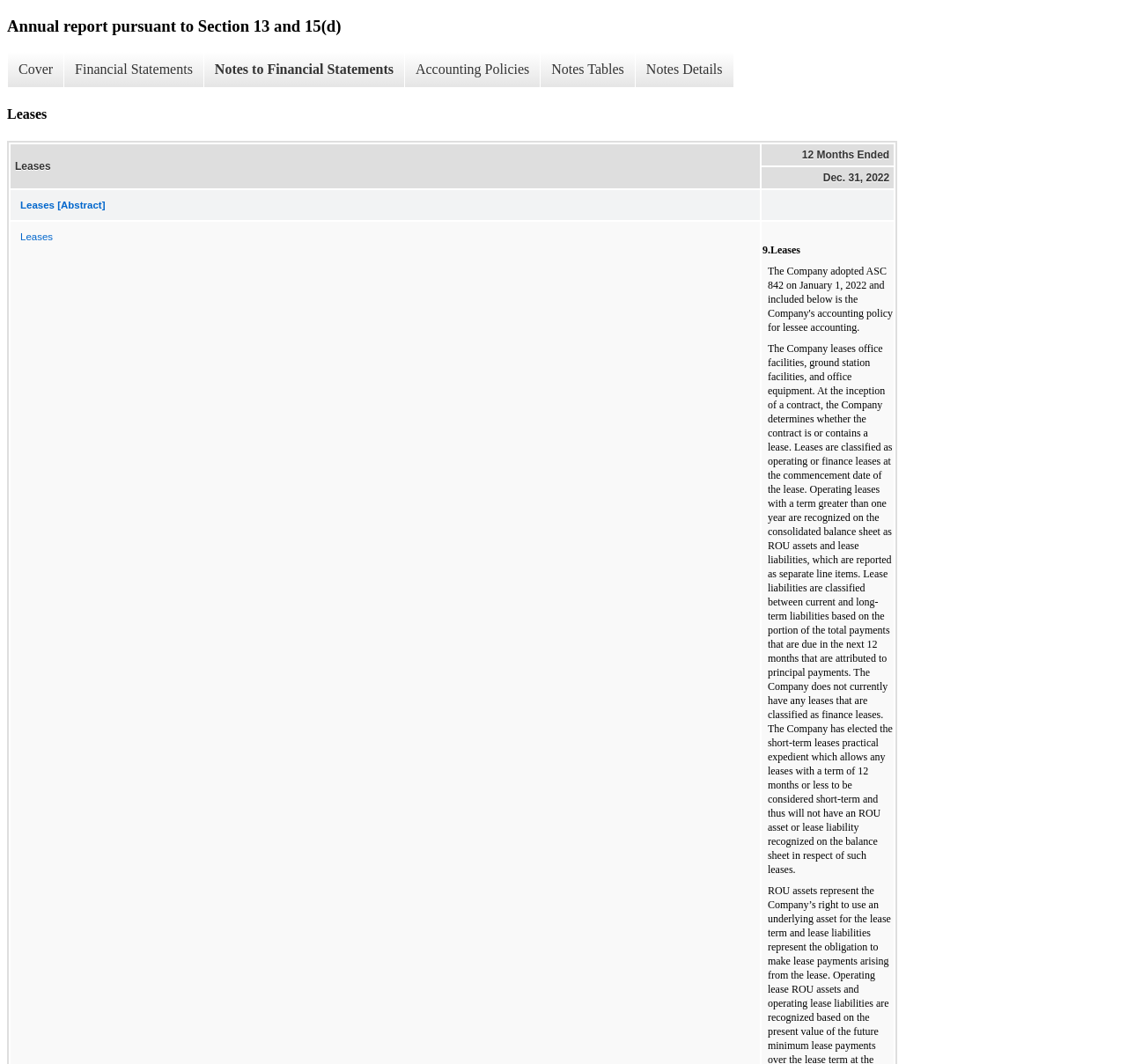Using the information from the screenshot, answer the following question thoroughly:
What is the first link on the webpage?

The first link on the webpage is 'Cover' which is located at the top of the page with a bounding box of [0.006, 0.049, 0.056, 0.082].